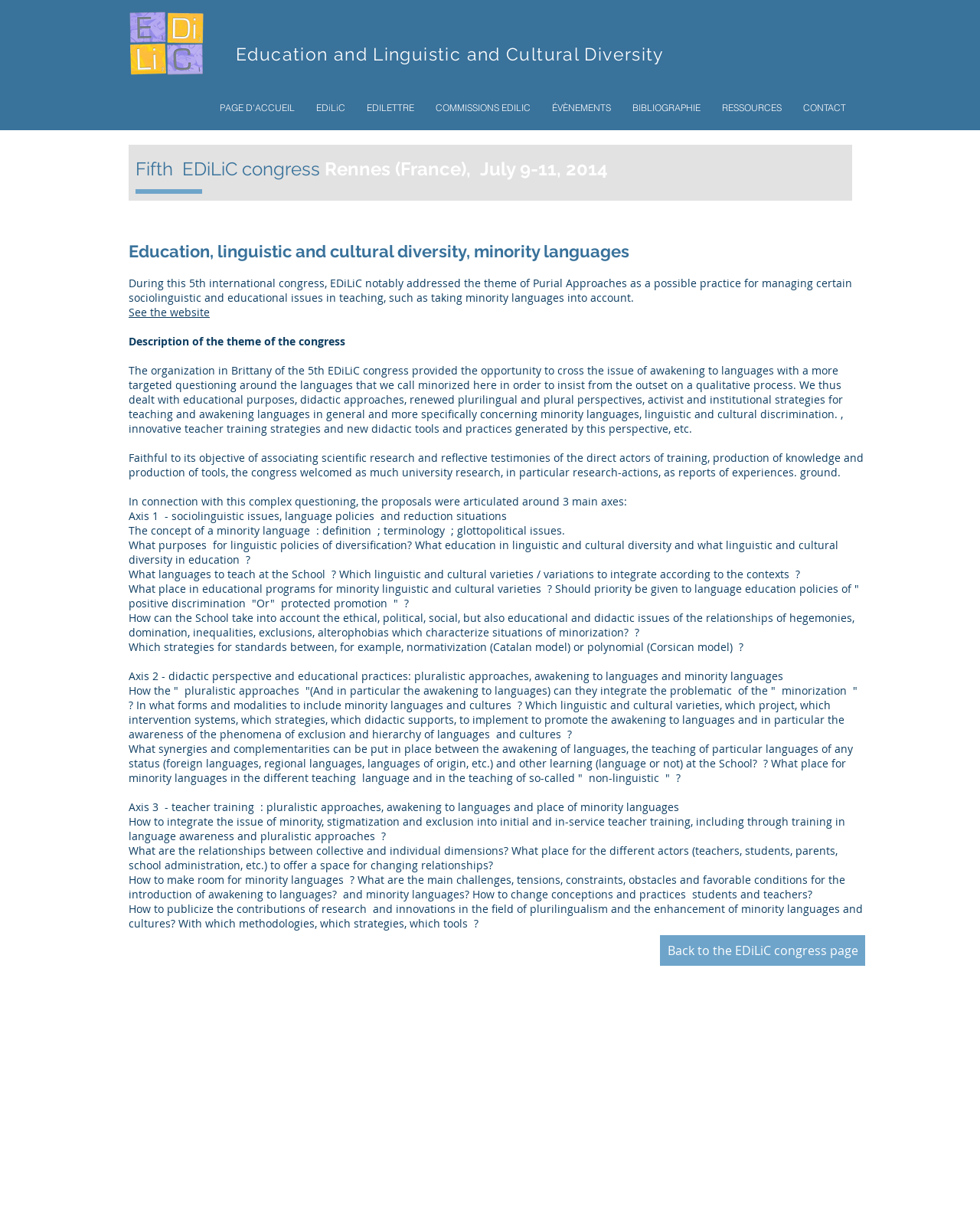Please determine the bounding box coordinates of the section I need to click to accomplish this instruction: "Click on 'COMMISSIONS EDILIC'".

[0.434, 0.075, 0.552, 0.102]